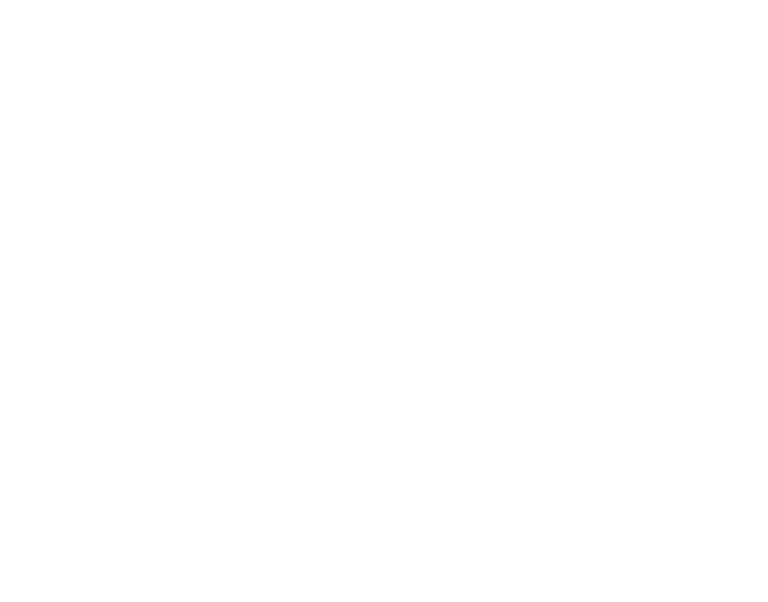What is the focus of the collaborative research?
Refer to the image and respond with a one-word or short-phrase answer.

Operational safety and efficiency